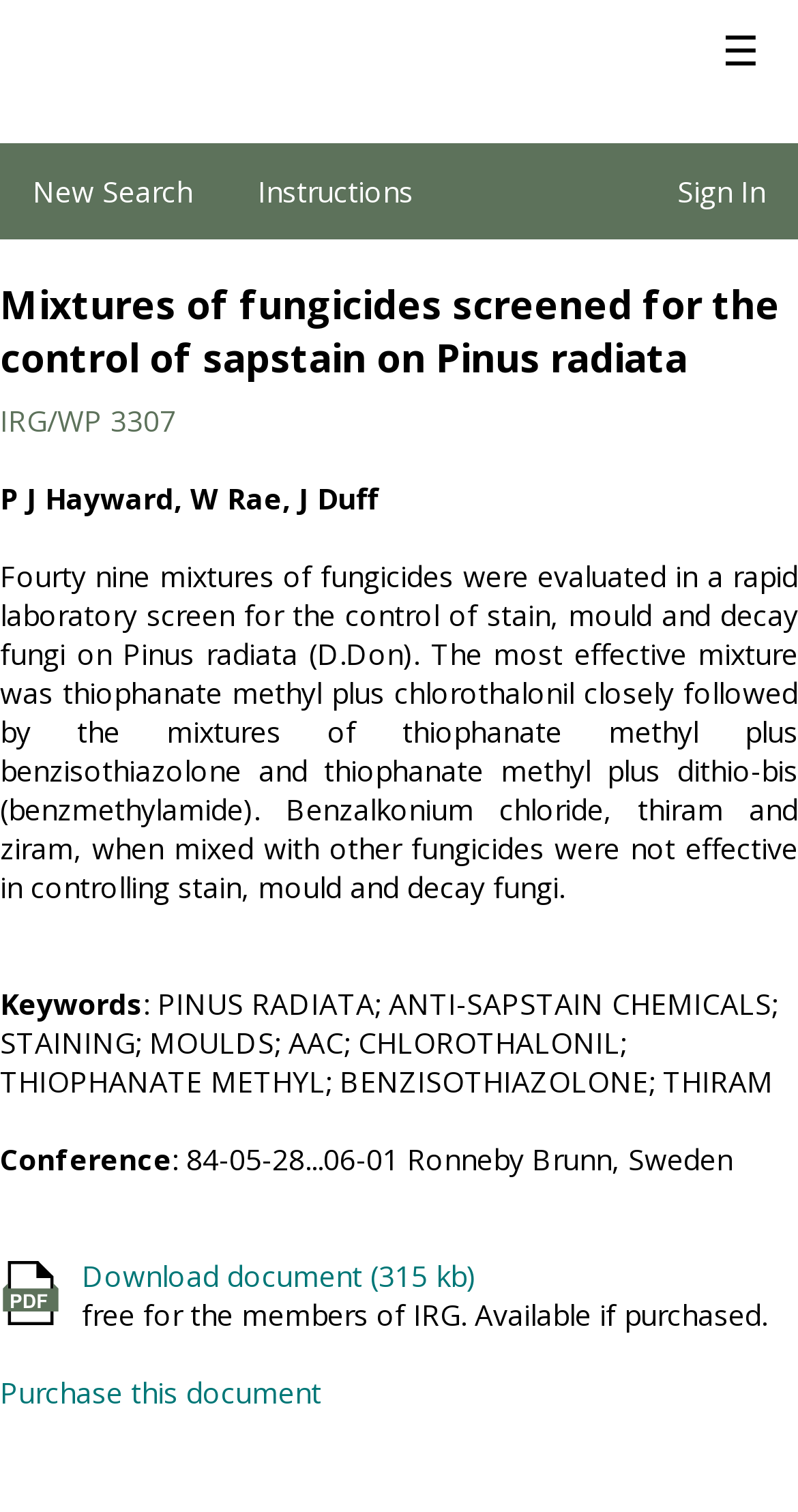What is the topic of the document?
Look at the image and construct a detailed response to the question.

I found the topic of the document by looking at the heading element that contains the text 'Mixtures of fungicides screened for the control of sapstain on Pinus radiata', which indicates the topic of the document.